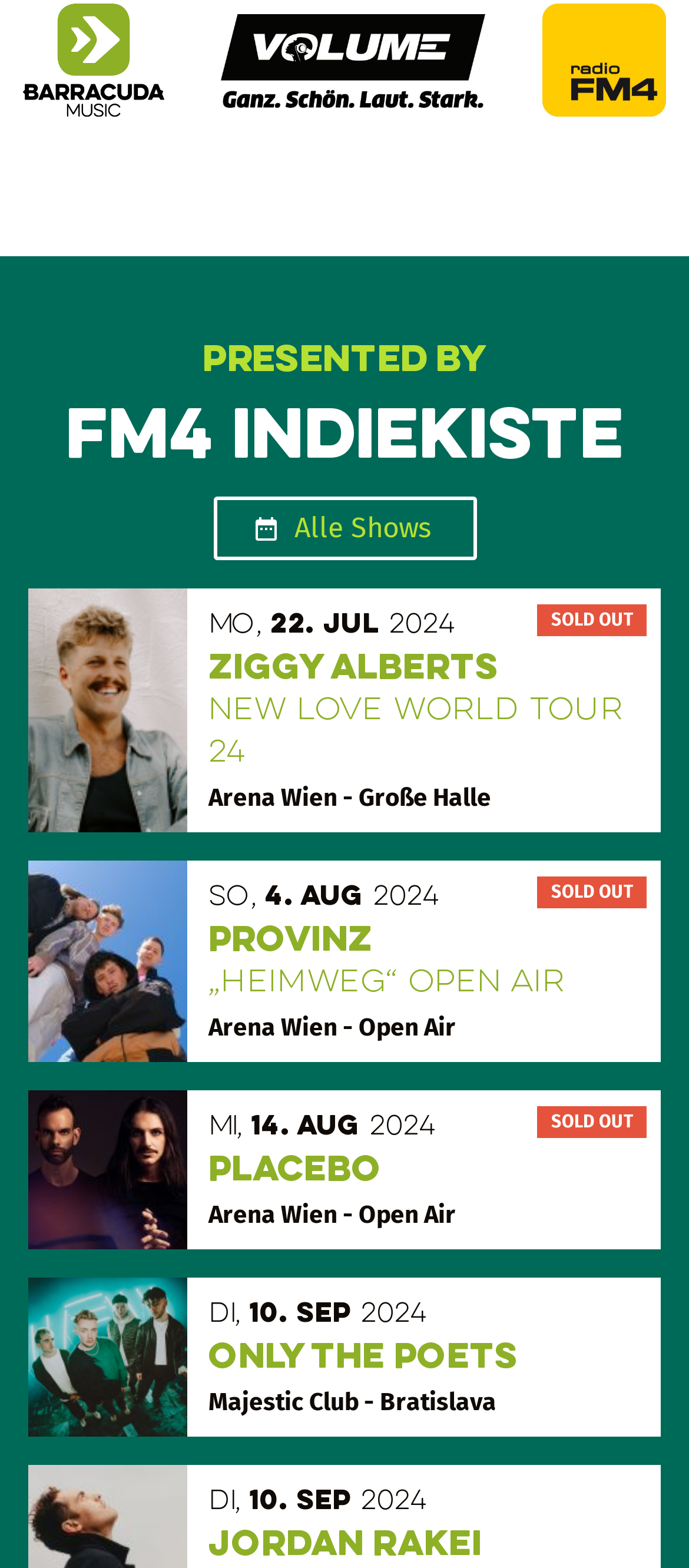Specify the bounding box coordinates of the region I need to click to perform the following instruction: "Check out Ziggy Alberts NEW LOVE WORLD TOUR 24". The coordinates must be four float numbers in the range of 0 to 1, i.e., [left, top, right, bottom].

[0.303, 0.385, 0.933, 0.522]